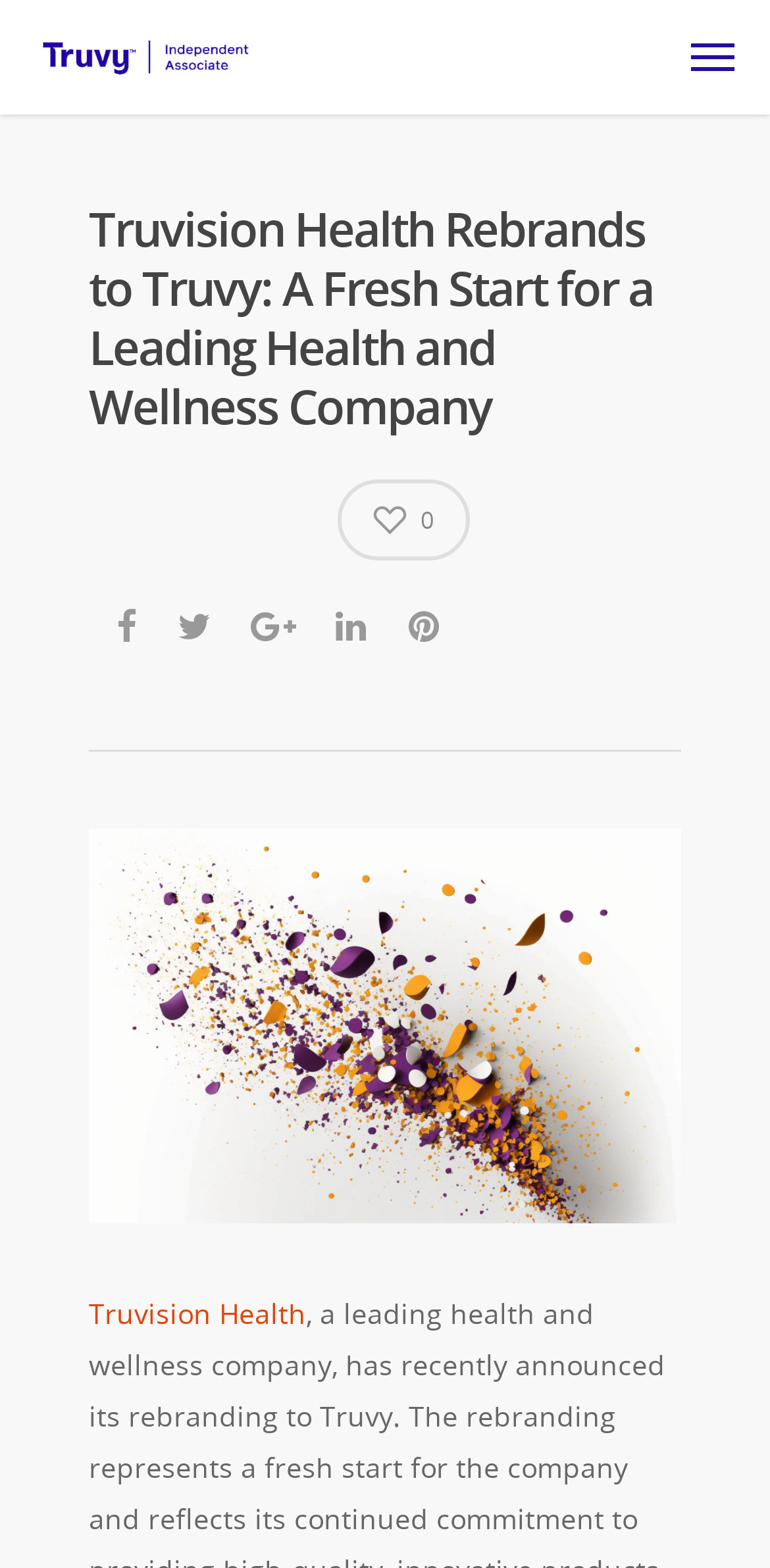Please extract the title of the webpage.

Truvision Health Rebrands to Truvy: A Fresh Start for a Leading Health and Wellness Company